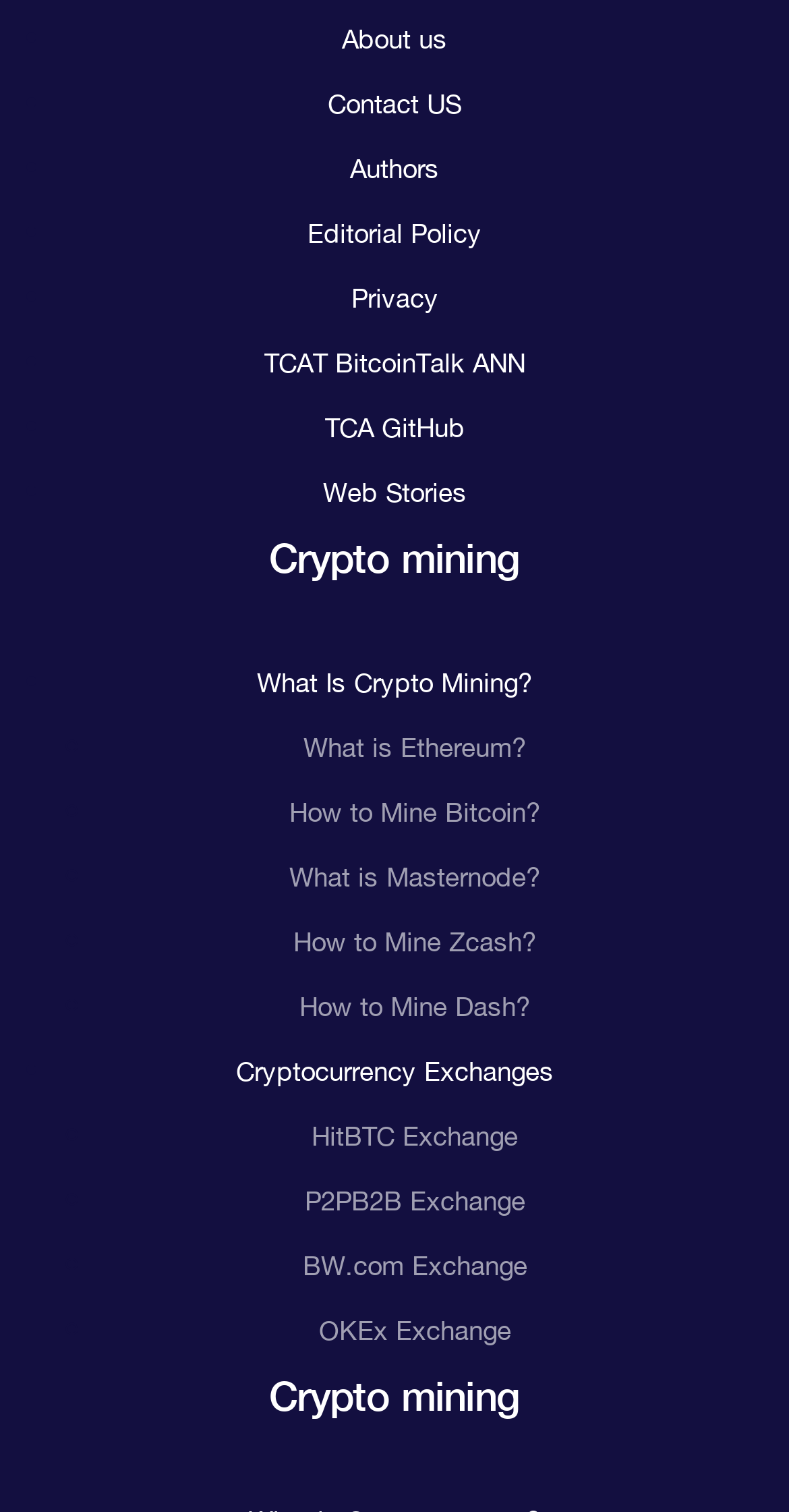Find and provide the bounding box coordinates for the UI element described here: "How to Mine Bitcoin?". The coordinates should be given as four float numbers between 0 and 1: [left, top, right, bottom].

[0.367, 0.527, 0.685, 0.547]